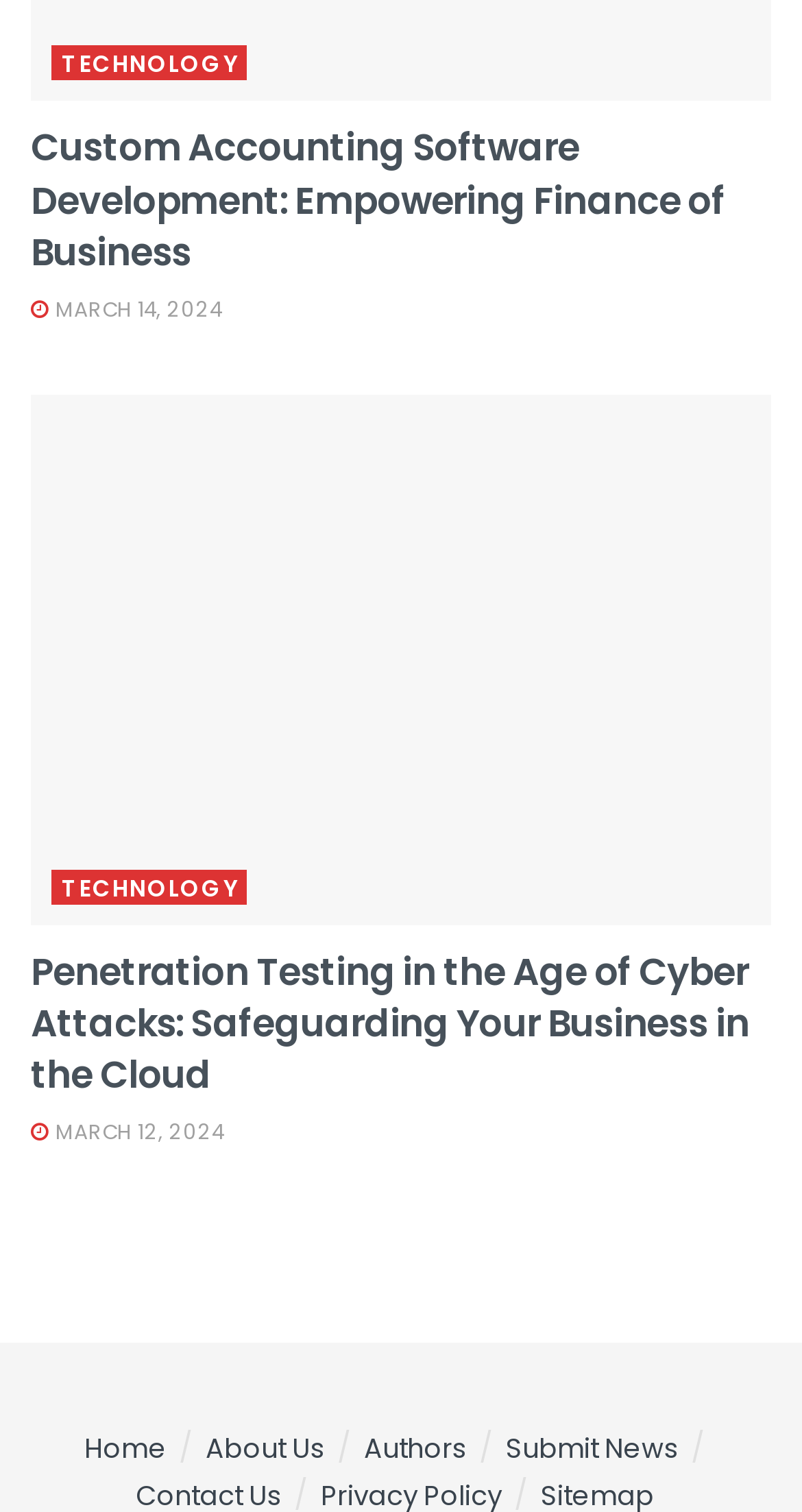Please locate the clickable area by providing the bounding box coordinates to follow this instruction: "submit news".

[0.631, 0.945, 0.846, 0.971]